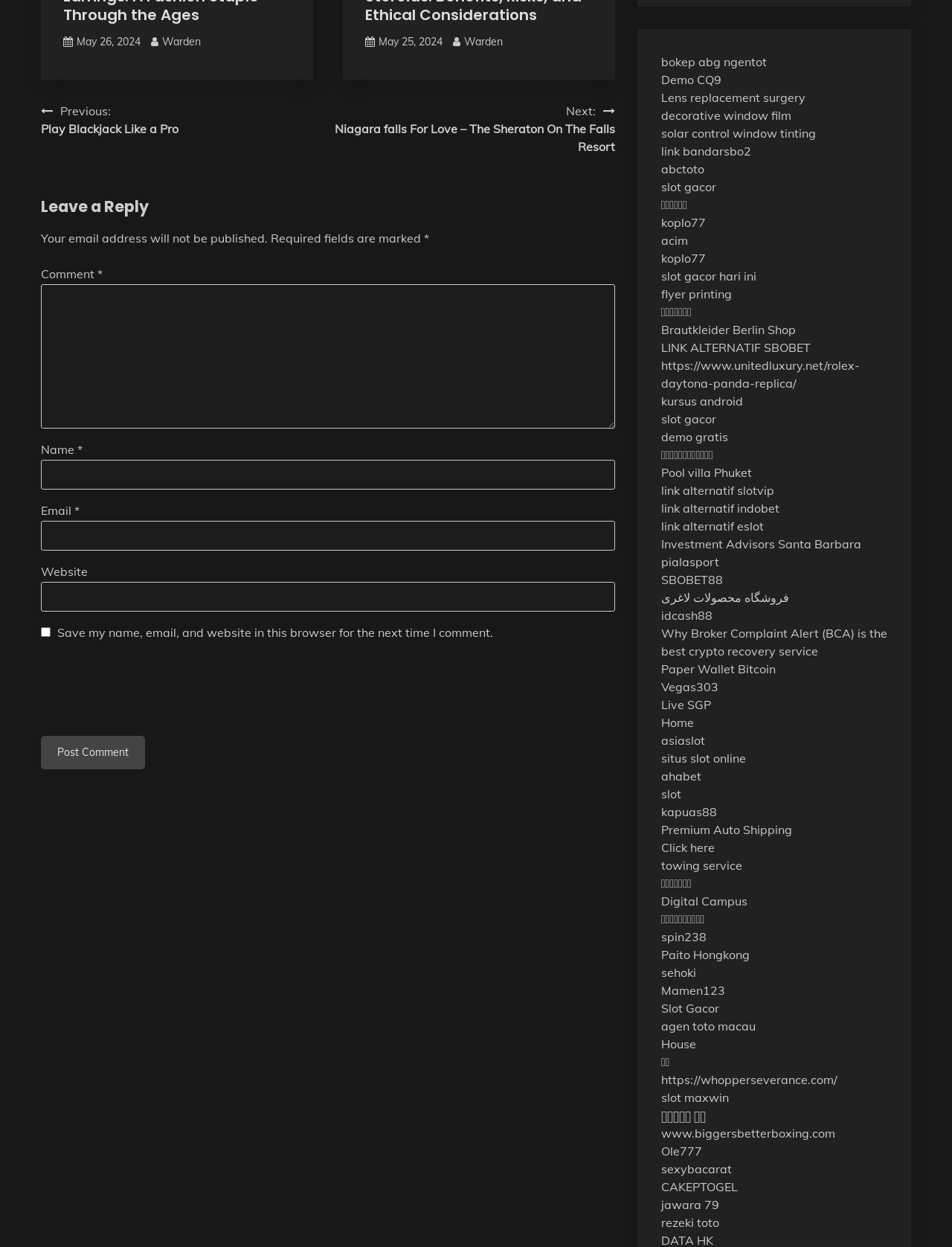How many links are there in the webpage?
Look at the image and respond to the question as thoroughly as possible.

I counted the links in the webpage and found more than 50 links, including the post navigation links, comment links, and other external links.